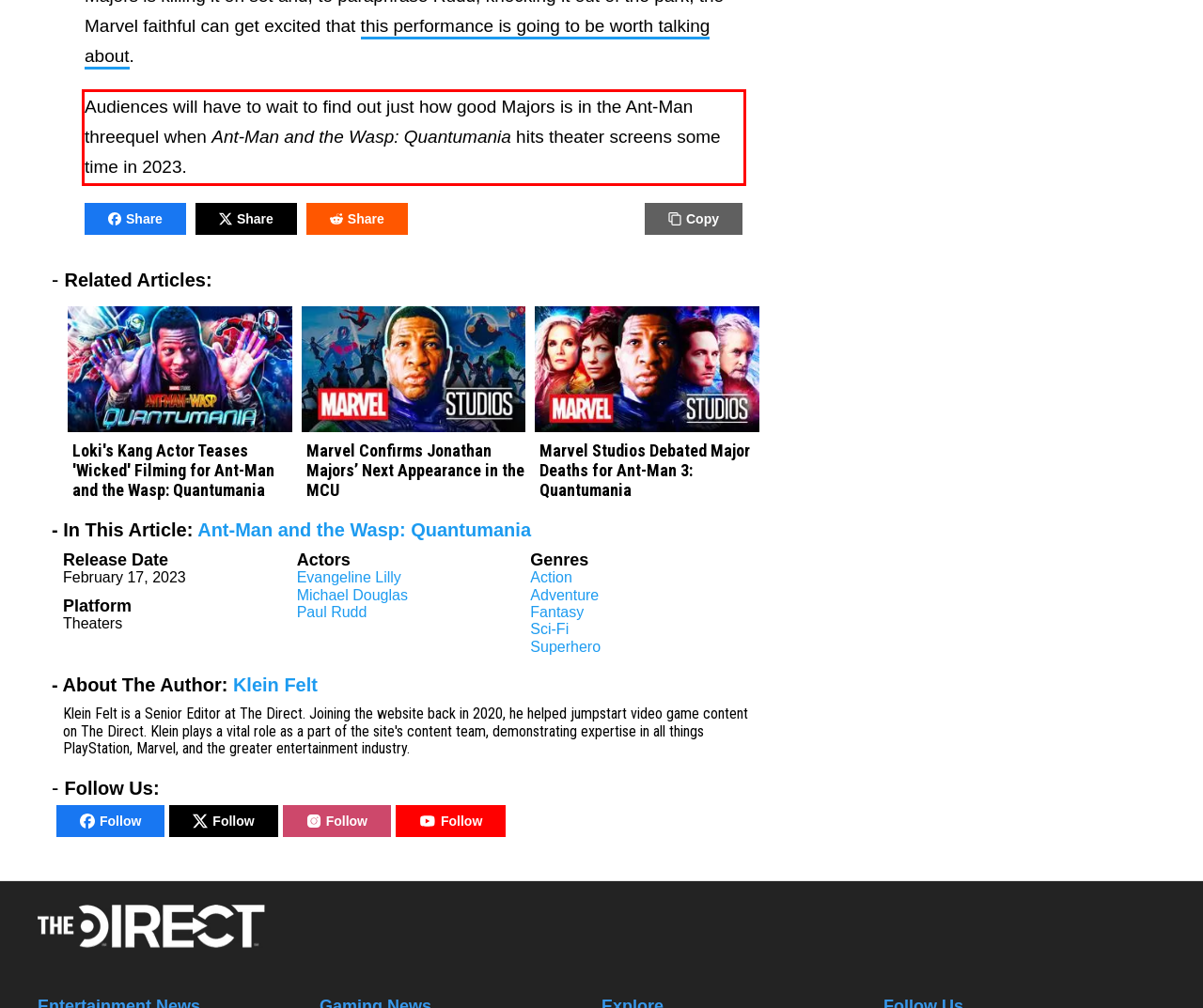Given a screenshot of a webpage, locate the red bounding box and extract the text it encloses.

Audiences will have to wait to find out just how good Majors is in the Ant-Man threequel when Ant-Man and the Wasp: Quantumania hits theater screens some time in 2023.